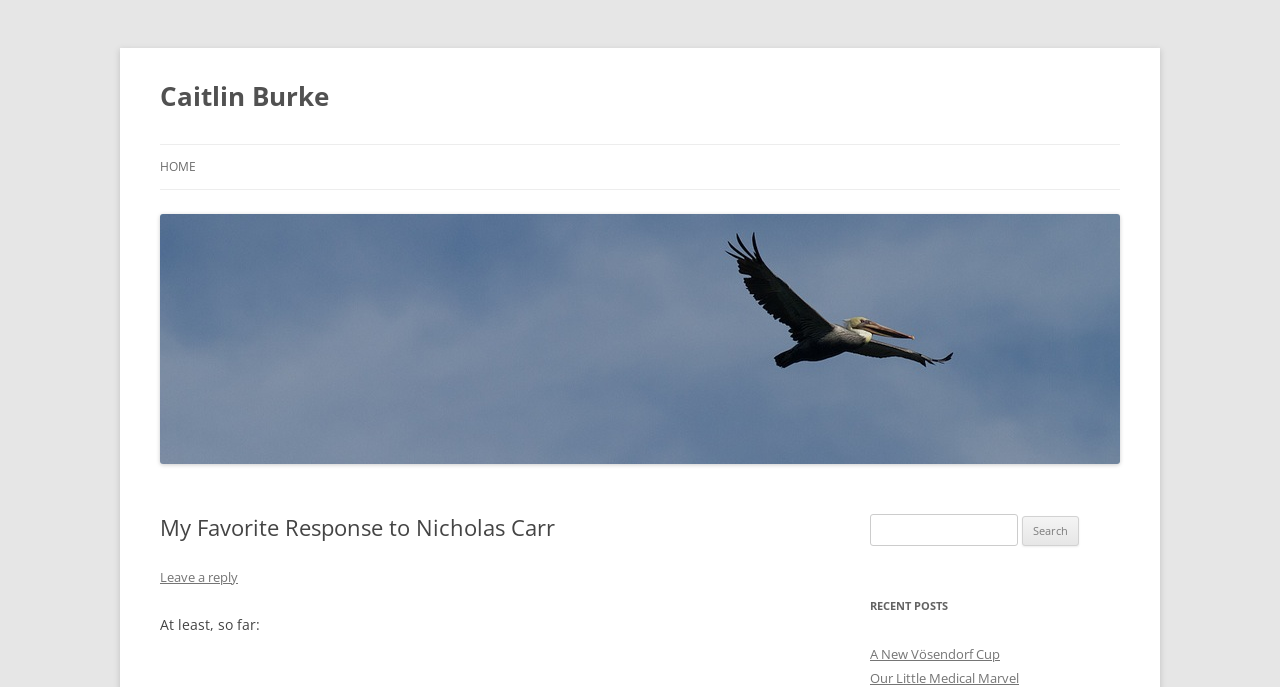What is the author's name?
Analyze the screenshot and provide a detailed answer to the question.

The author's name can be found in the heading element at the top of the page, which contains the text 'Caitlin Burke'.